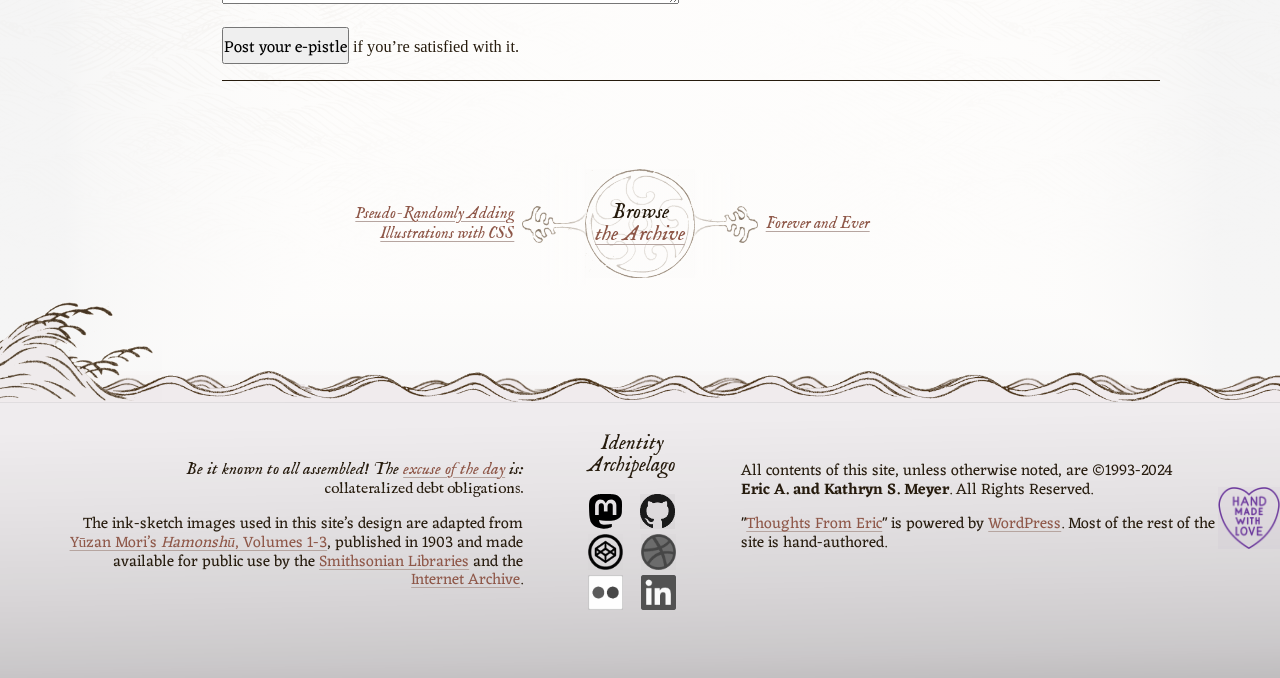Using the description "Smithsonian Libraries", predict the bounding box of the relevant HTML element.

[0.249, 0.807, 0.367, 0.848]